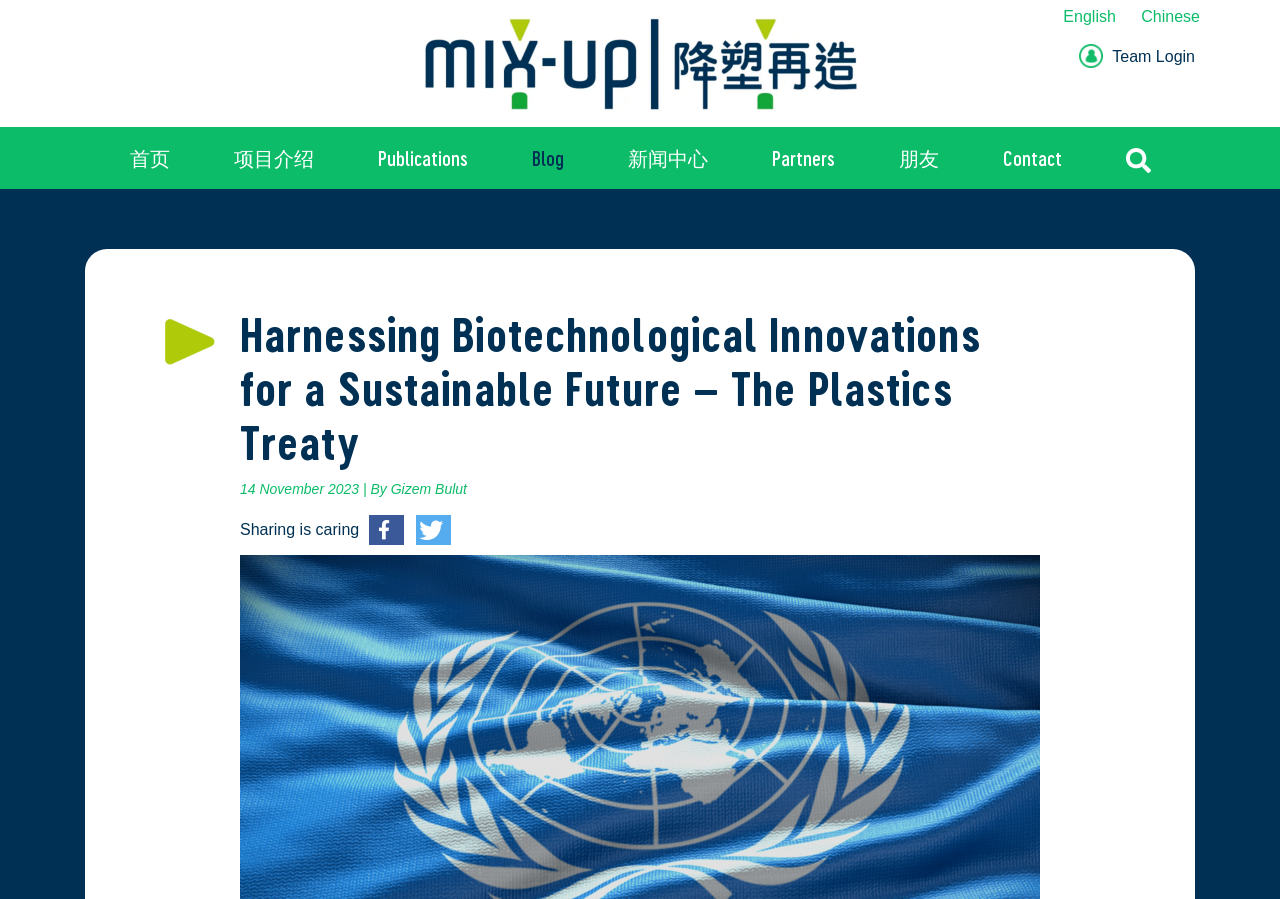What is the theme of the webpage?
Using the image, provide a concise answer in one word or a short phrase.

Sustainability